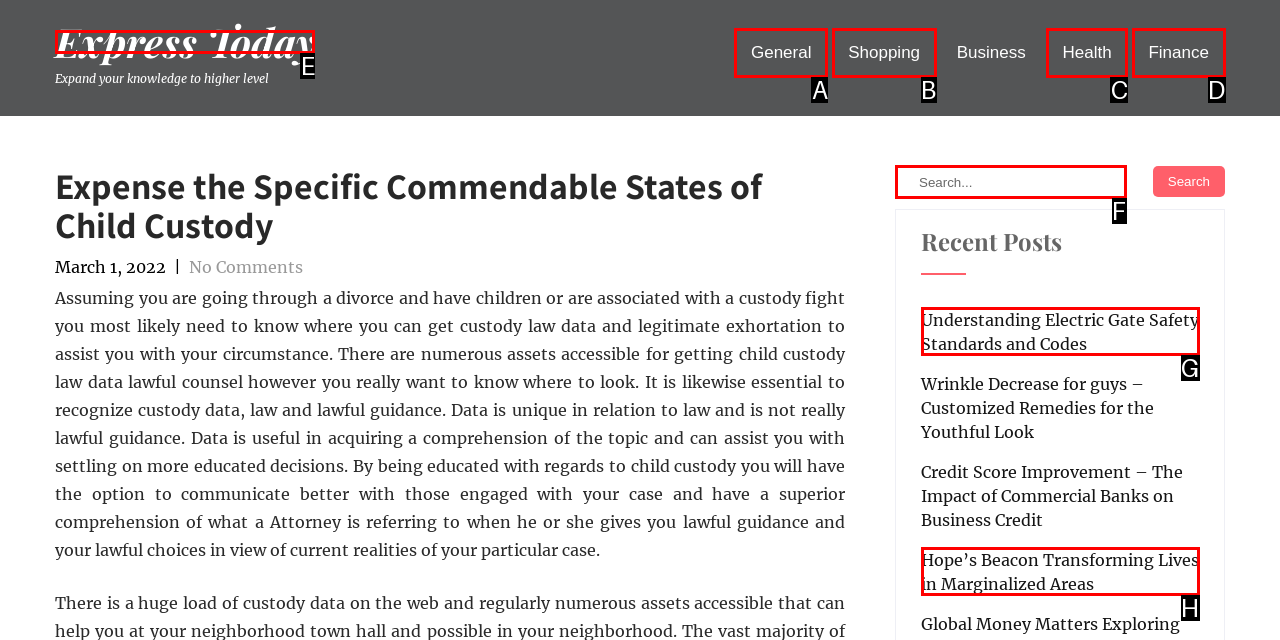Point out which HTML element you should click to fulfill the task: Learn about Express Today.
Provide the option's letter from the given choices.

E